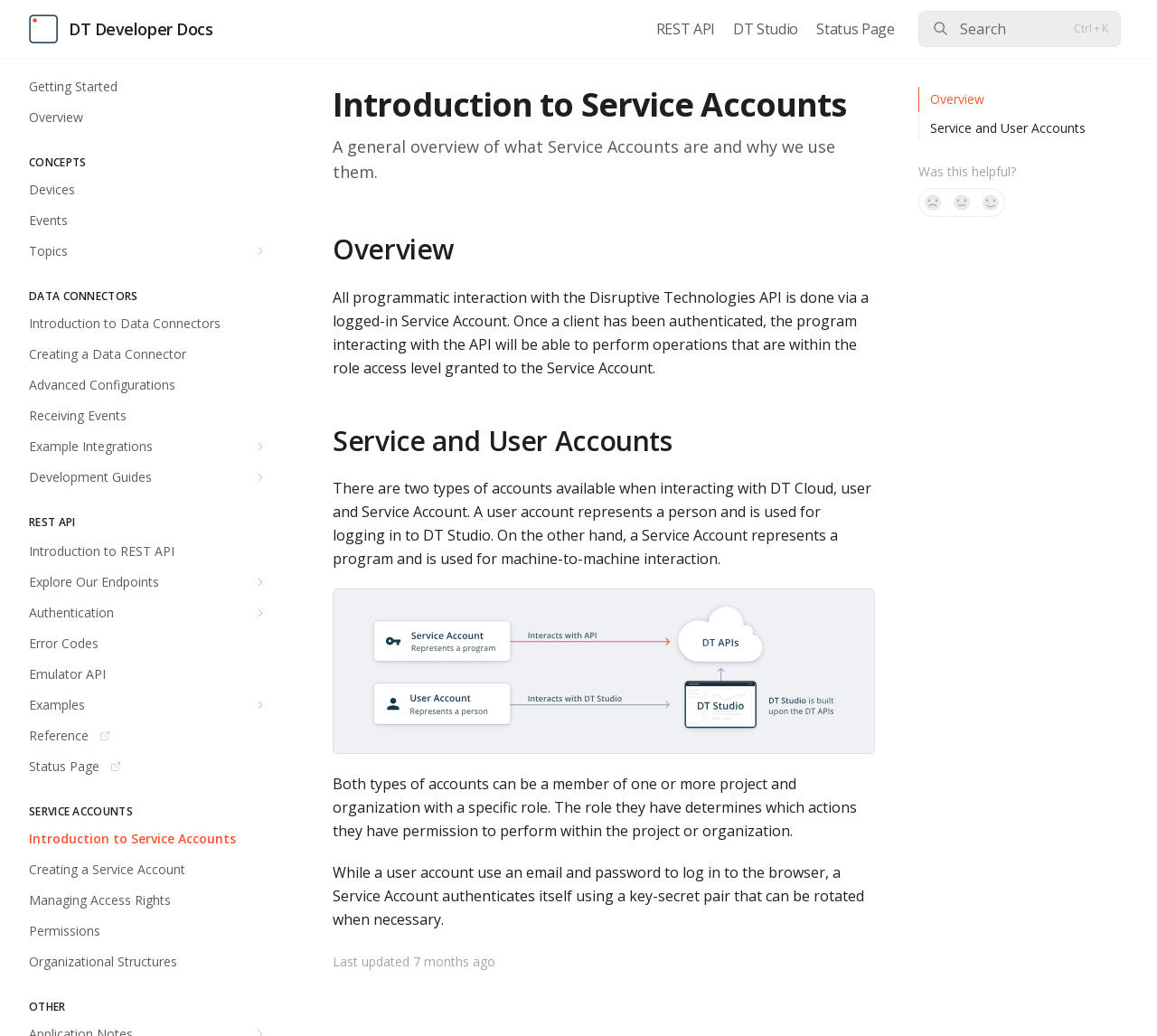Determine the bounding box coordinates for the clickable element required to fulfill the instruction: "Go to the 'Devices' page". Provide the coordinates as four float numbers between 0 and 1, i.e., [left, top, right, bottom].

[0.009, 0.169, 0.238, 0.197]